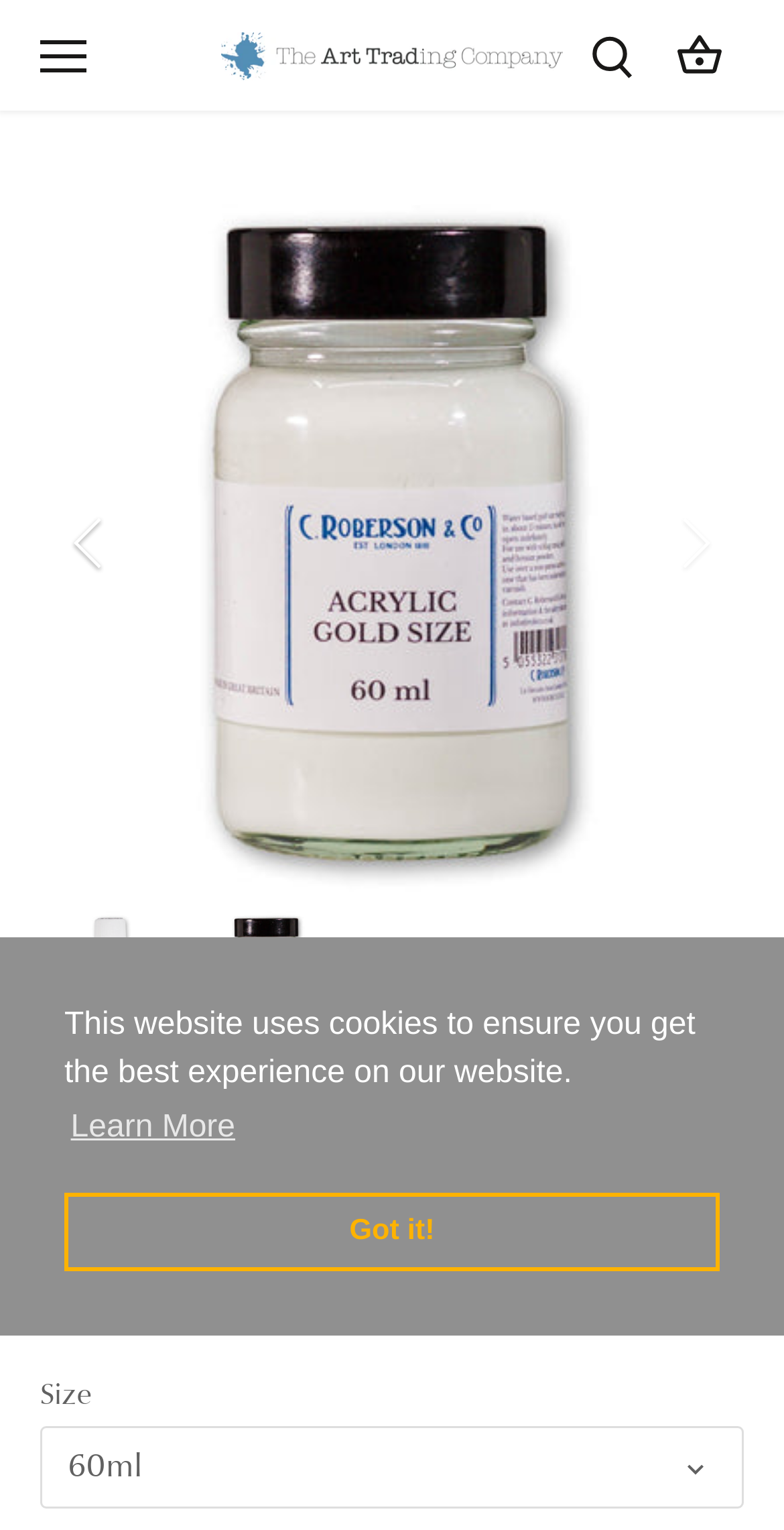Find the bounding box coordinates for the HTML element described in this sentence: "Fakazahouse". Provide the coordinates as four float numbers between 0 and 1, in the format [left, top, right, bottom].

None